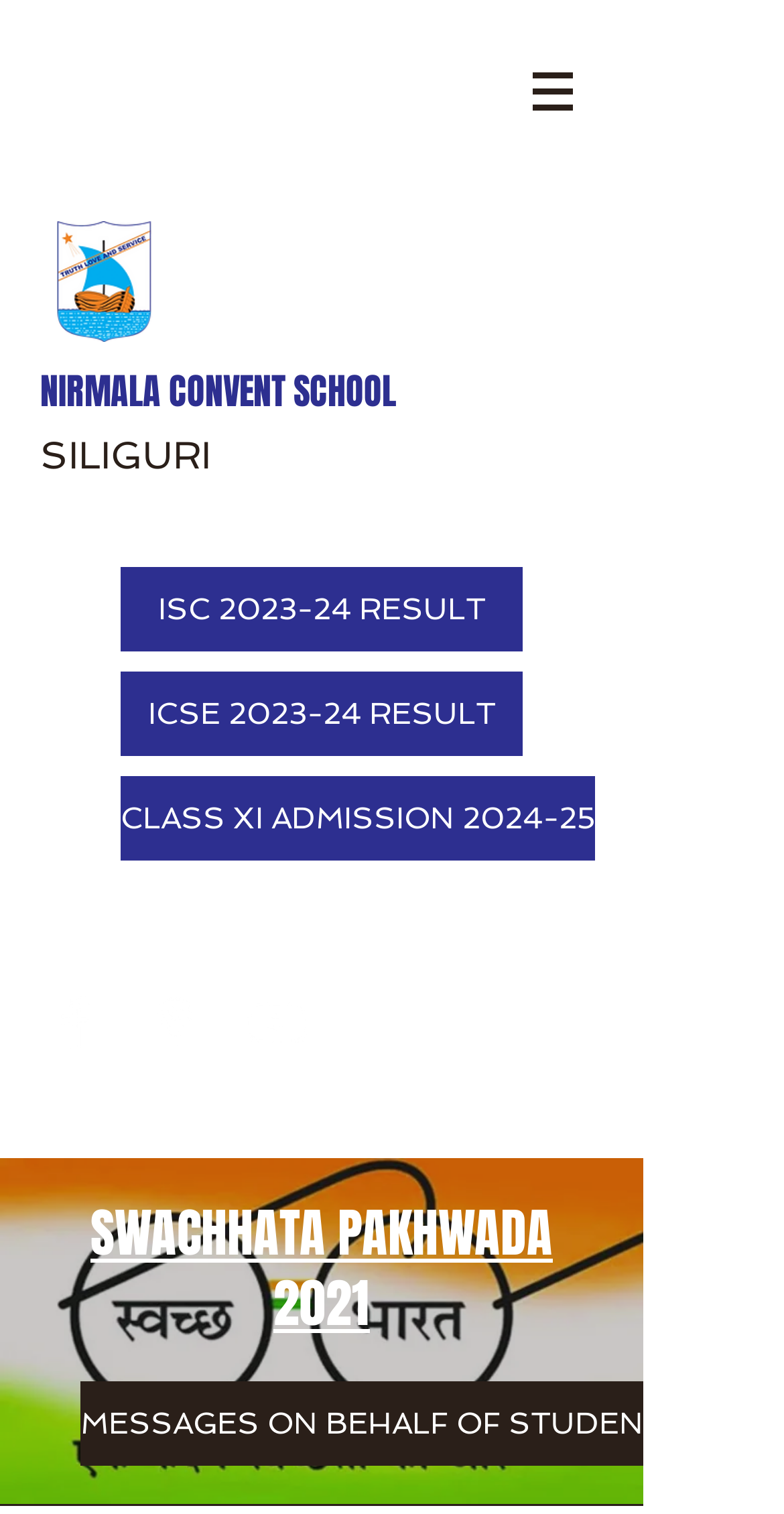Identify the bounding box coordinates of the area that should be clicked in order to complete the given instruction: "Click the site navigation button". The bounding box coordinates should be four float numbers between 0 and 1, i.e., [left, top, right, bottom].

[0.641, 0.027, 0.769, 0.093]